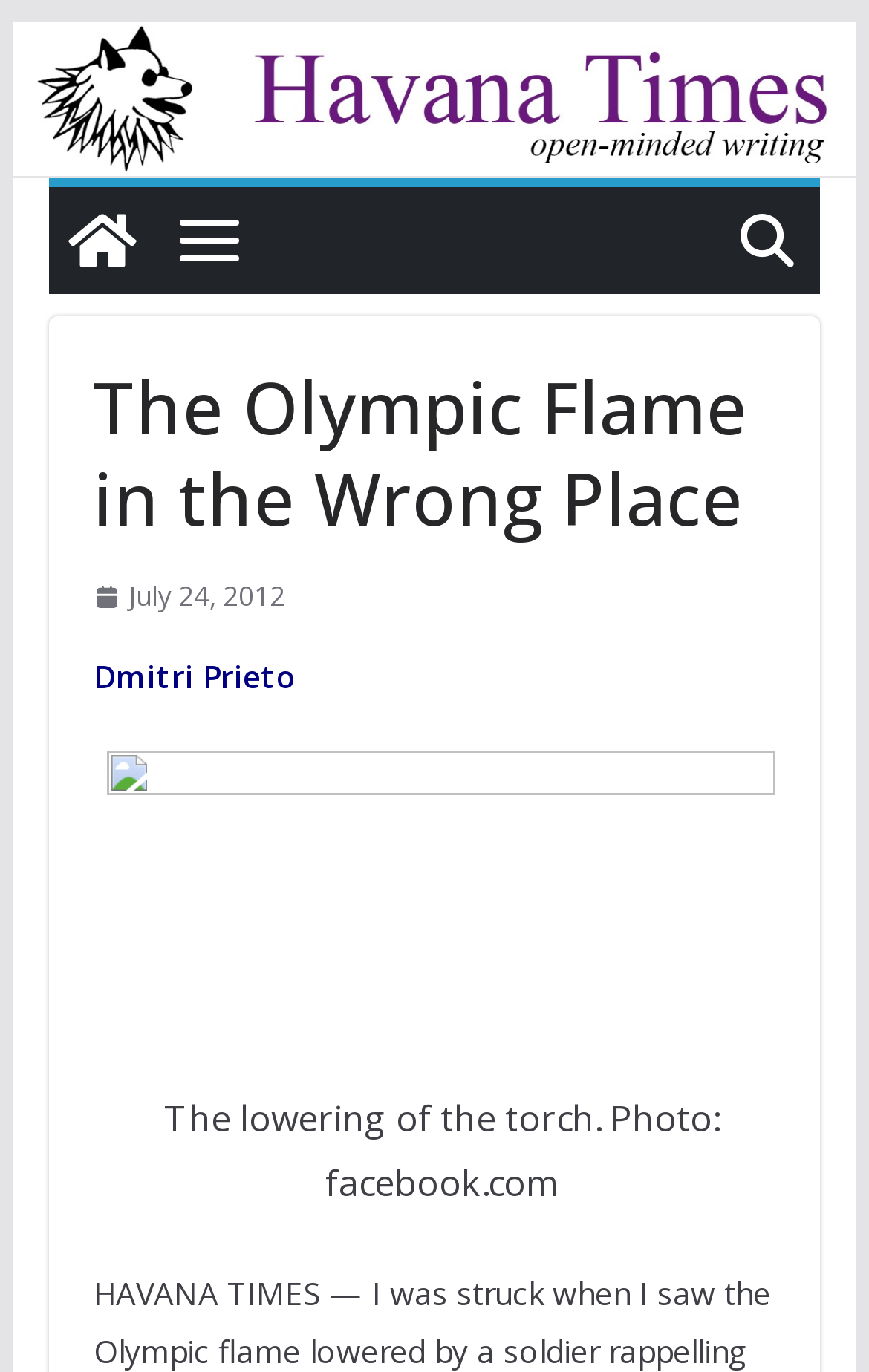Locate the primary headline on the webpage and provide its text.

The Olympic Flame in the Wrong Place